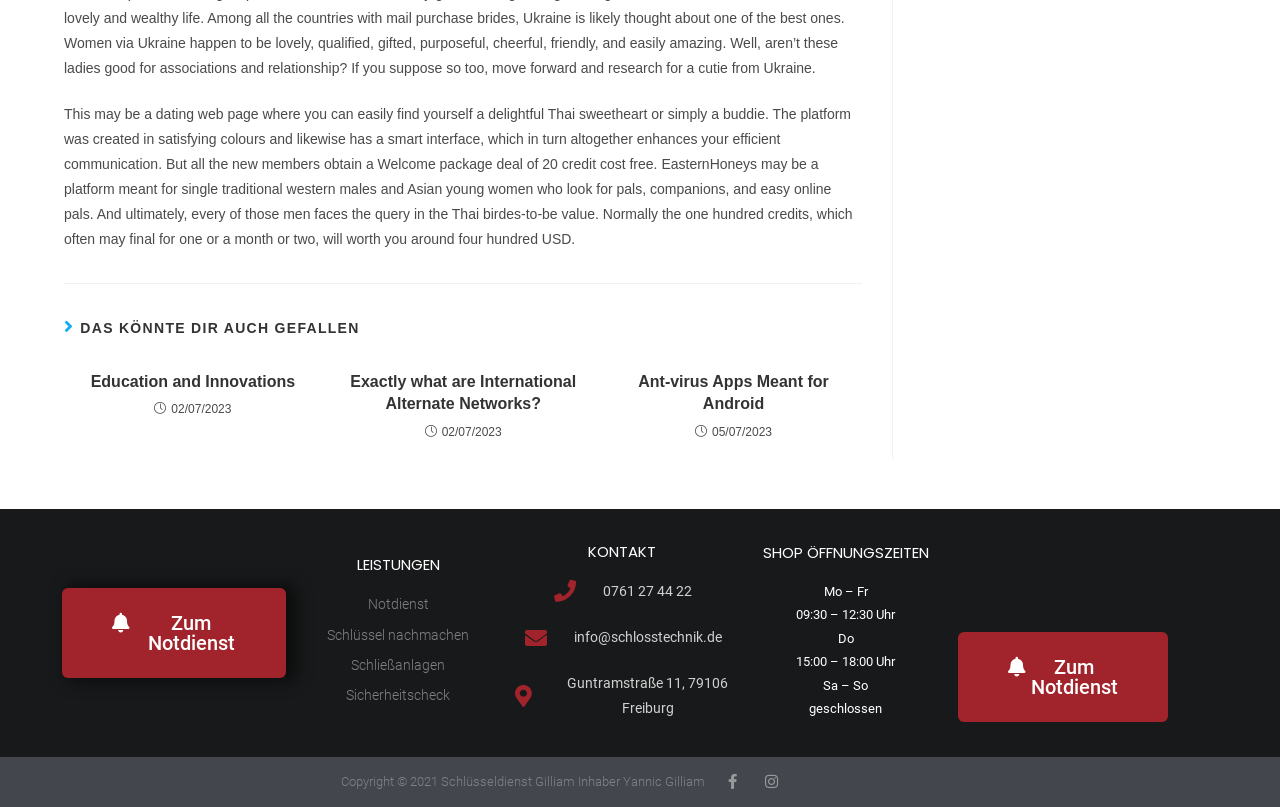Can you specify the bounding box coordinates of the area that needs to be clicked to fulfill the following instruction: "Click on 'KONTAKT'"?

[0.398, 0.674, 0.573, 0.692]